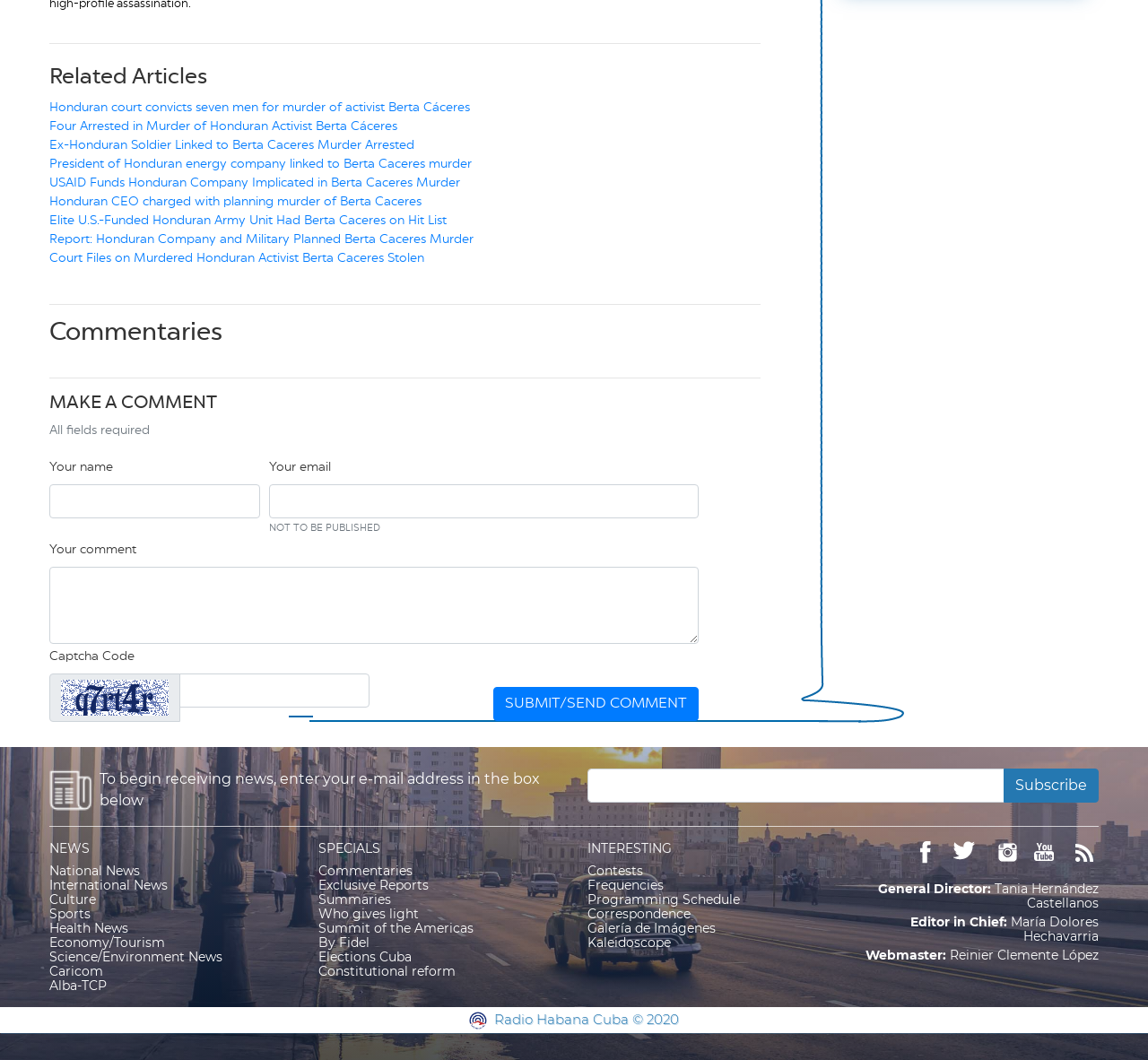Show the bounding box coordinates of the region that should be clicked to follow the instruction: "Click on the 'SUBMIT/SEND COMMENT' button."

[0.43, 0.648, 0.609, 0.68]